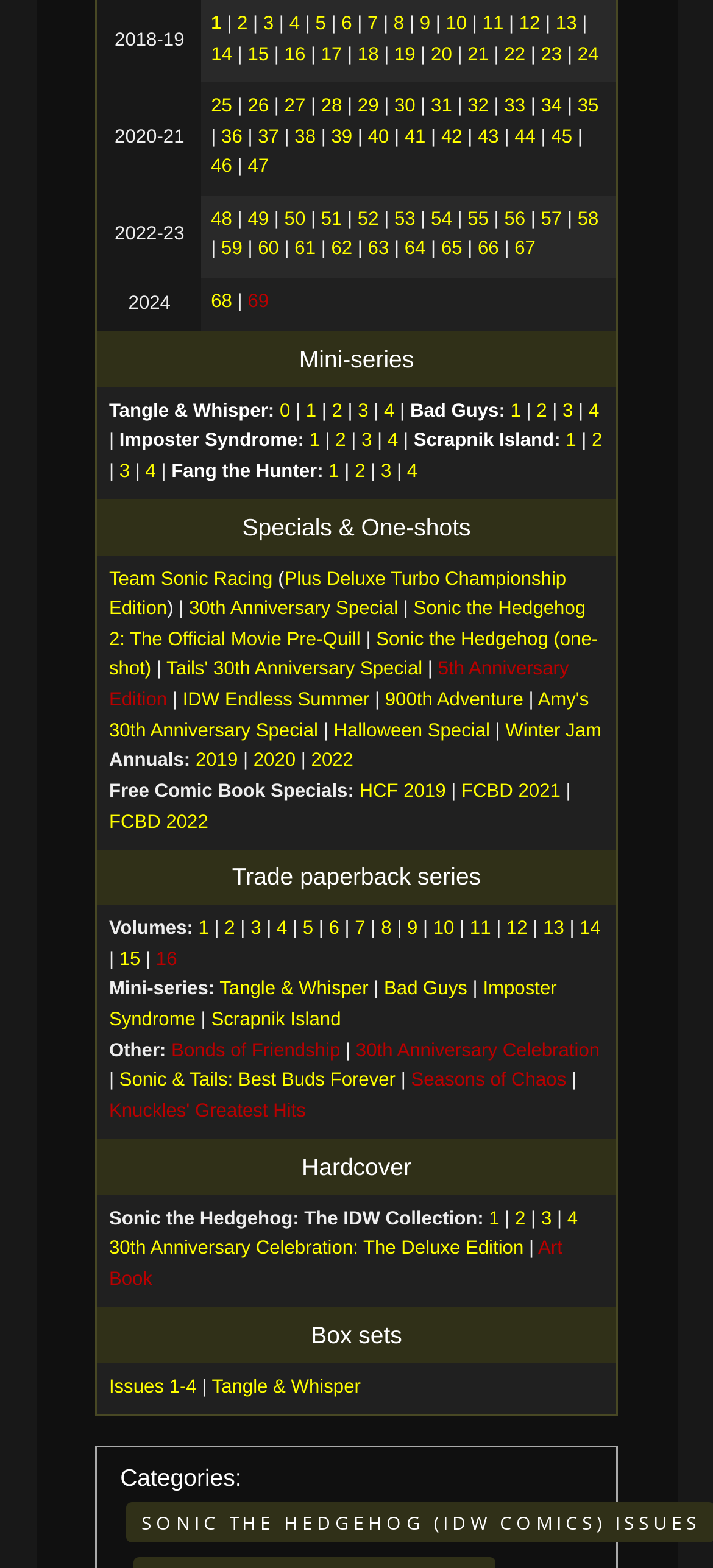How many rows are in the table?
Using the screenshot, give a one-word or short phrase answer.

3